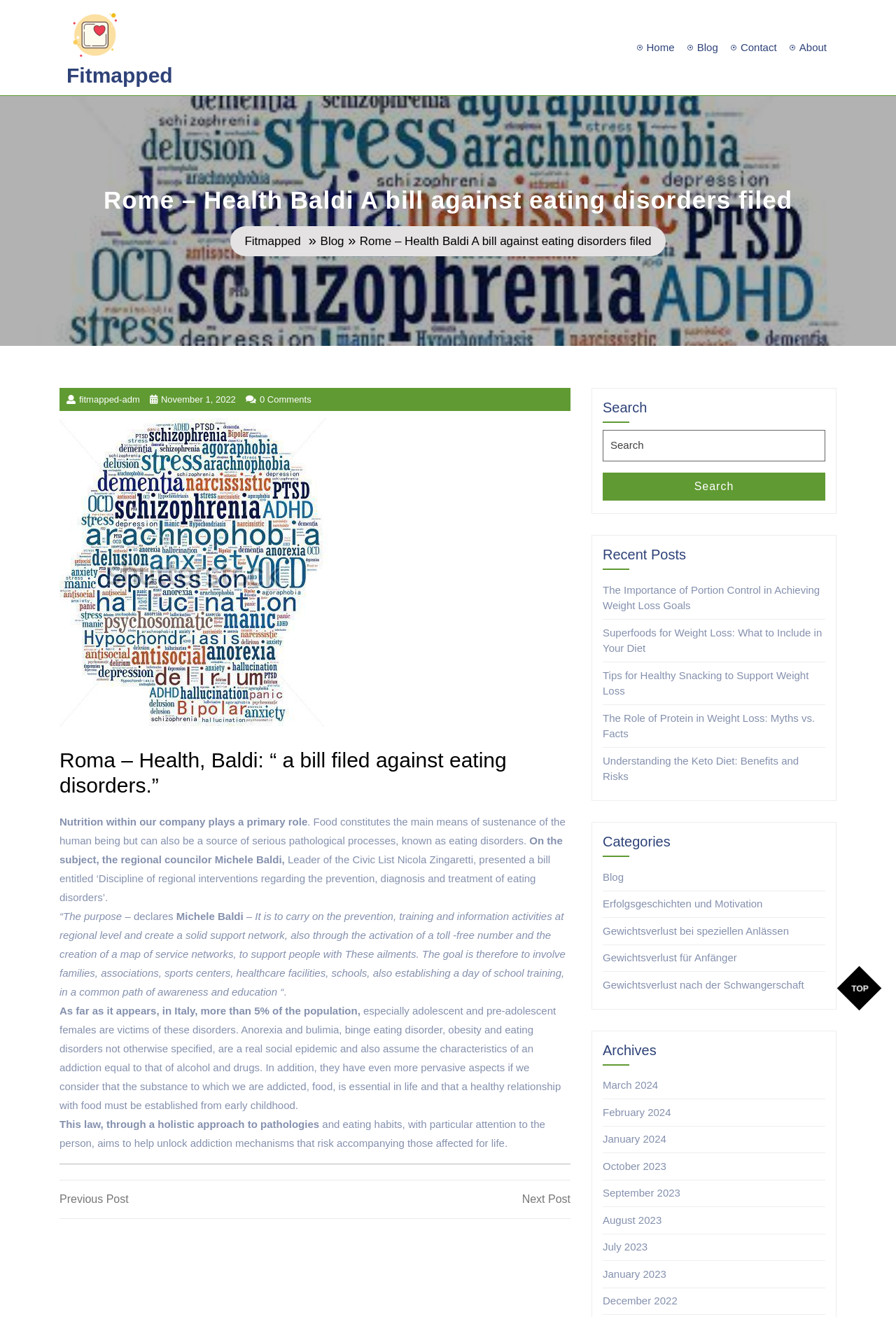Identify and extract the main heading from the webpage.

Rome – Health Baldi A bill against eating disorders filed